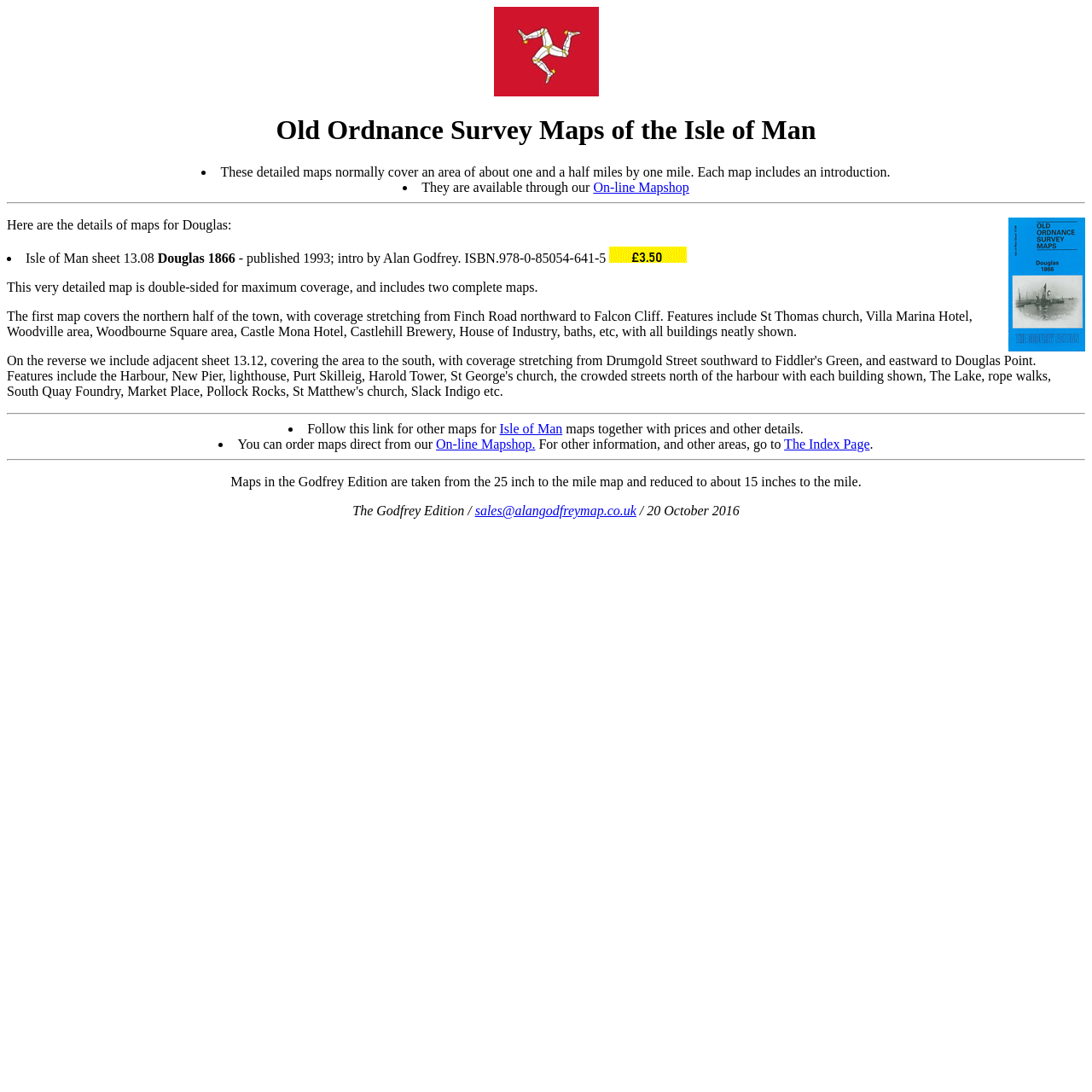Given the content of the image, can you provide a detailed answer to the question?
Where can you order maps from?

The webpage mentions 'You can order maps direct from our On-line Mapshop' and also provides a link to the On-line Mapshop, indicating that it is possible to order maps from there.